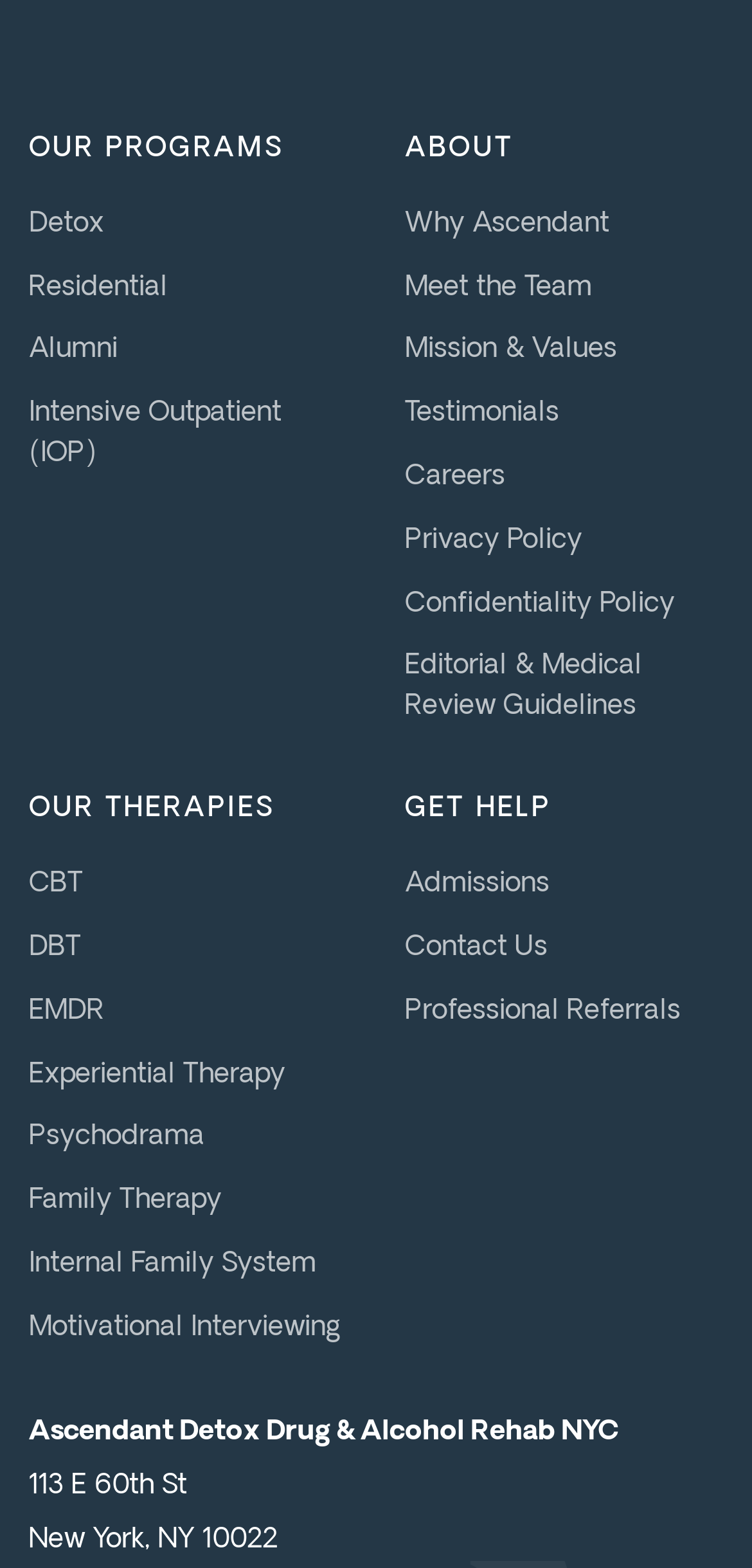Identify the bounding box coordinates for the region to click in order to carry out this instruction: "Switch to English". Provide the coordinates using four float numbers between 0 and 1, formatted as [left, top, right, bottom].

None